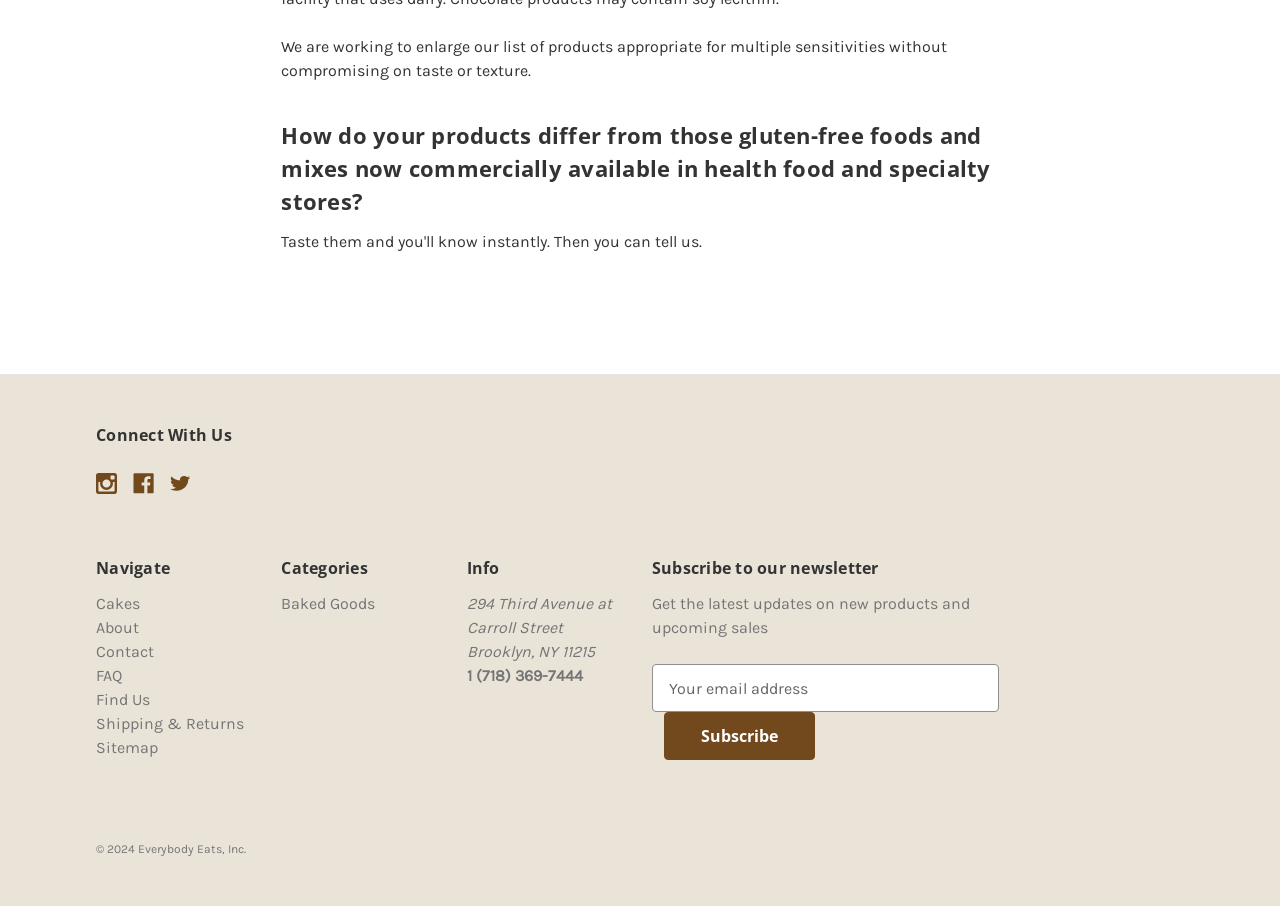What type of products does the company offer?
Based on the image, provide your answer in one word or phrase.

Baked Goods, Cakes